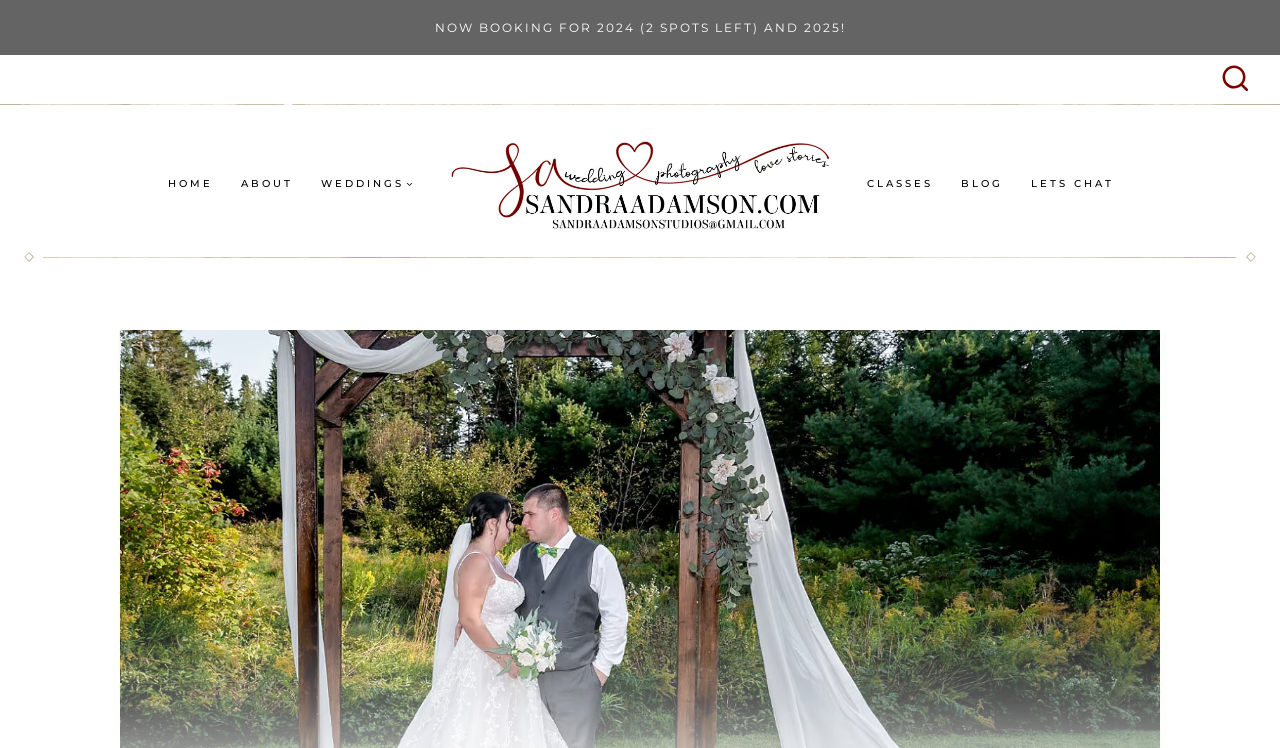Find the bounding box of the UI element described as: "Lashing Models". The bounding box coordinates should be given as four float values between 0 and 1, i.e., [left, top, right, bottom].

None